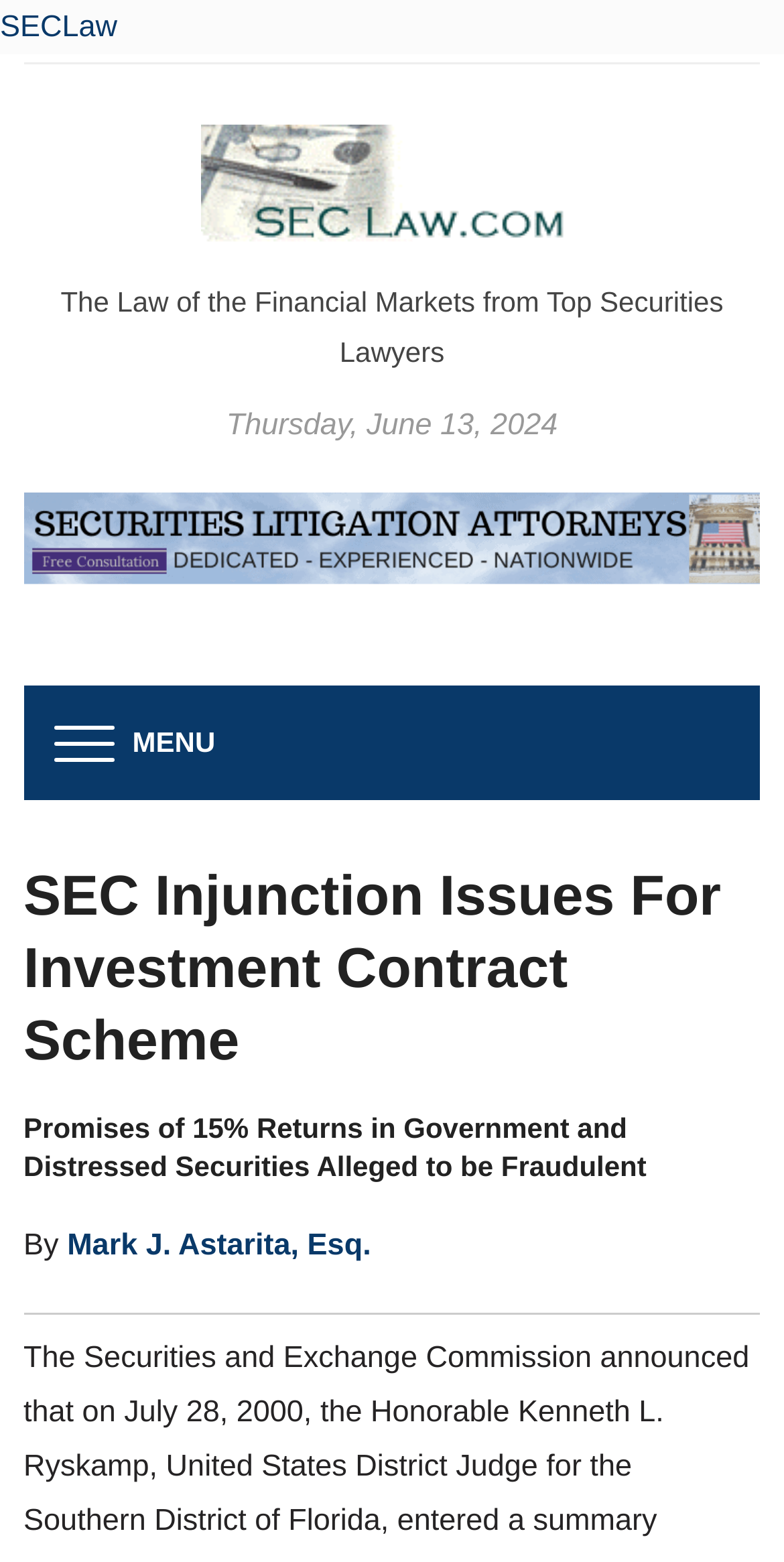Identify and provide the main heading of the webpage.

SEC Injunction Issues For Investment Contract Scheme